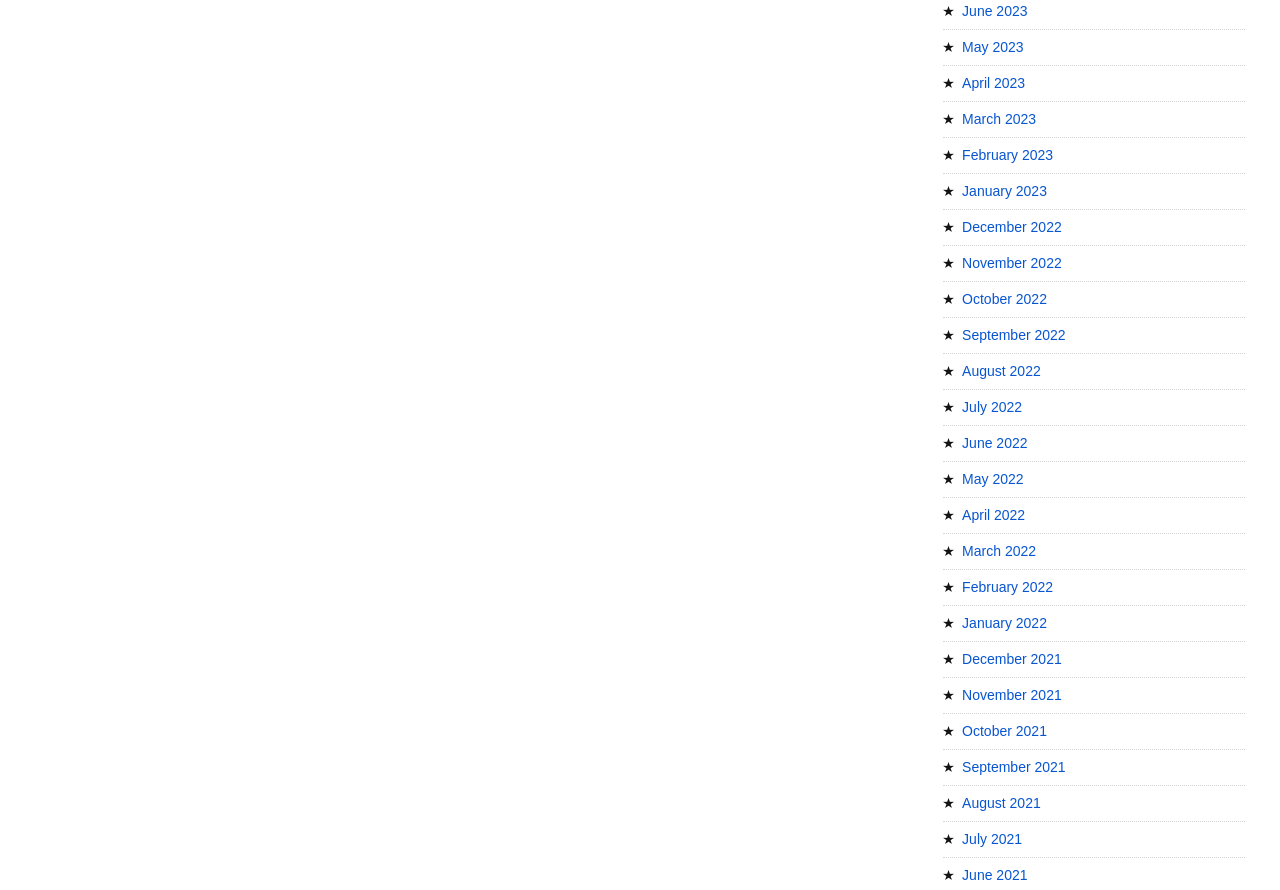Indicate the bounding box coordinates of the element that needs to be clicked to satisfy the following instruction: "go to May 2022". The coordinates should be four float numbers between 0 and 1, i.e., [left, top, right, bottom].

[0.752, 0.529, 0.8, 0.547]